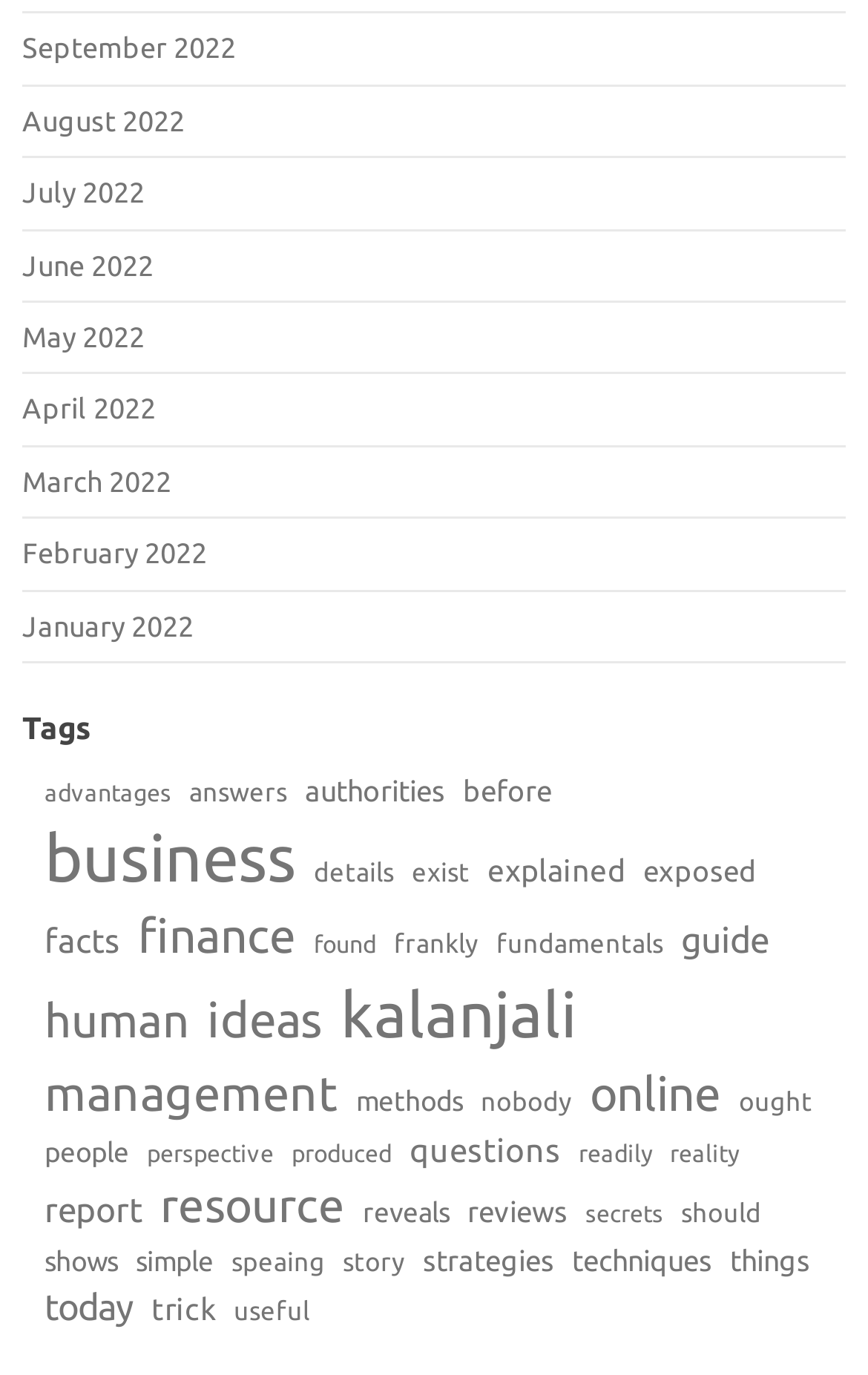Based on the image, provide a detailed response to the question:
What is the category with the most items?

After scanning the webpage, I found that the category with the most items is 'kalanjali' with 245 items, which is indicated by the link 'kalanjali (245 items)'.